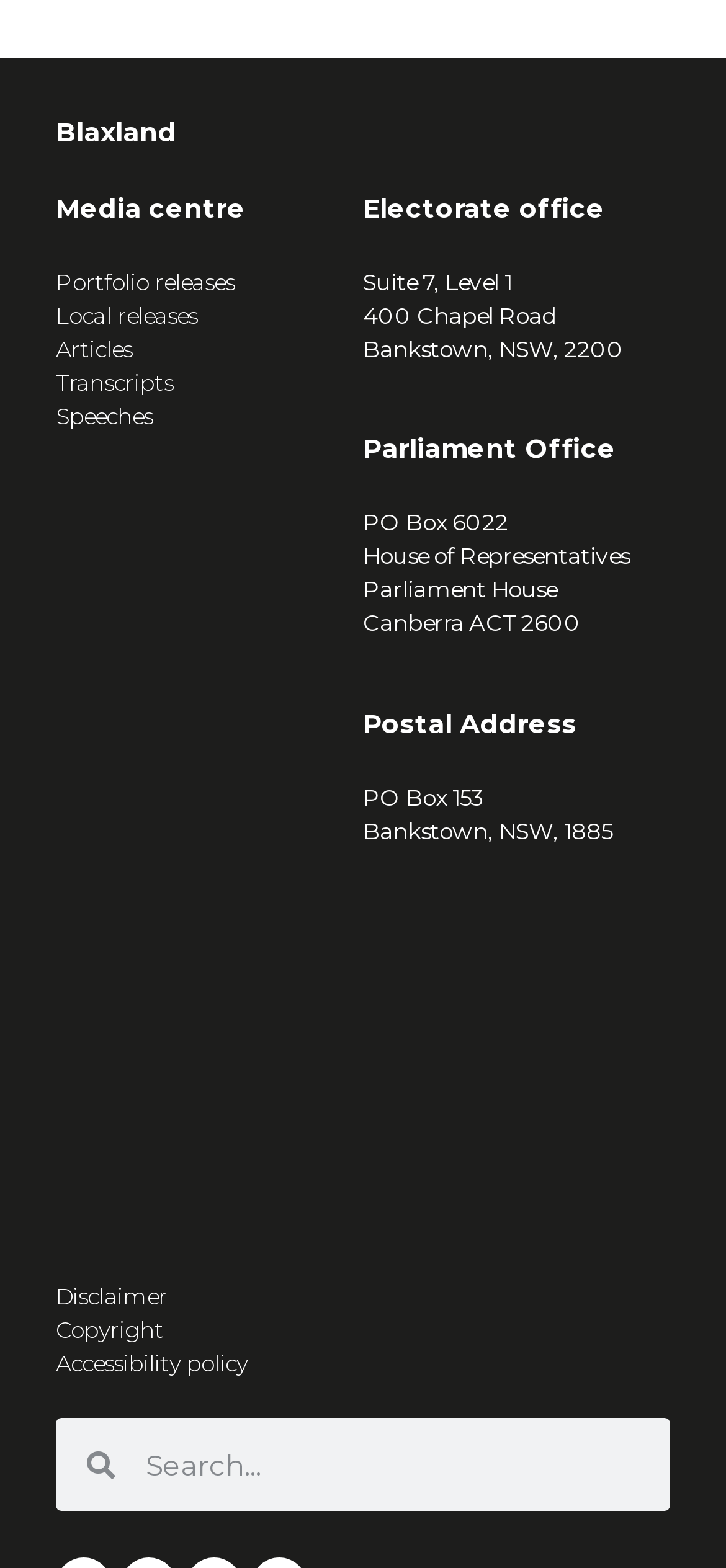Locate the coordinates of the bounding box for the clickable region that fulfills this instruction: "View the portfolio releases".

[0.077, 0.17, 0.5, 0.191]